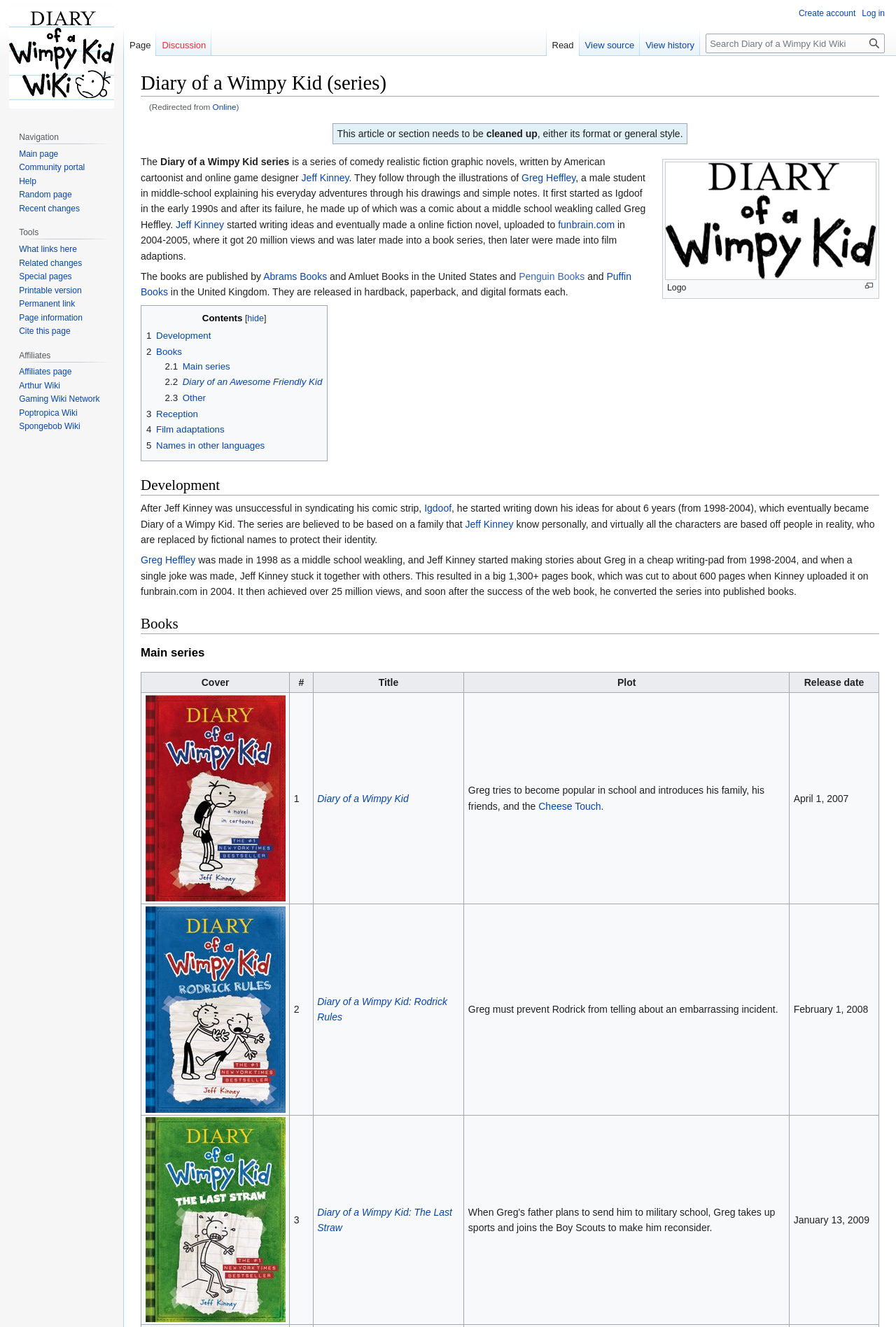Describe the entire webpage, focusing on both content and design.

This webpage is about the Diary of a Wimpy Kid series. At the top, there is a heading that reads "Diary of a Wimpy Kid (series)" followed by a redirect notice. Below that, there are two links, "Jump to navigation" and "Jump to search", which are positioned side by side. 

To the right of these links, there is a table with a warning message about the article needing to be cleaned up. Below this table, there is a link and an image with the text "Logo" next to it. 

The main content of the page starts with a brief introduction to the Diary of a Wimpy Kid series, which is a series of comedy realistic fiction graphic novels written by American cartoonist and online game designer Jeff Kinney. The series follows the illustrations of Greg Heffley, a male student in middle school, explaining his everyday adventures through his drawings and simple notes.

The page then goes into more detail about the history of the series, including how Jeff Kinney started writing ideas and eventually made an online fiction novel, which got 20 million views and was later made into a book series and film adaptations. The books are published by Abrams Books and Amluet Books in the United States and Penguin Books and Puffin Books in the United Kingdom.

Below this, there is a navigation menu with links to different sections of the page, including "Development", "Books", "Reception", "Film adaptations", and "Names in other languages". 

The "Development" section explains how Jeff Kinney was unsuccessful in syndicating his comic strip, Igdoof, and started writing down his ideas for about 6 years, which eventually became Diary of a Wimpy Kid. The series is believed to be based on a family that Jeff Kinney knows personally, and virtually all the characters are based on people in reality, who are replaced by fictional names to protect their identity.

The "Books" section lists the main series of Diary of a Wimpy Kid books, including the title, plot, and release date of each book. There are three rows of books listed, with each row containing the cover image, title, plot, and release date of a book.